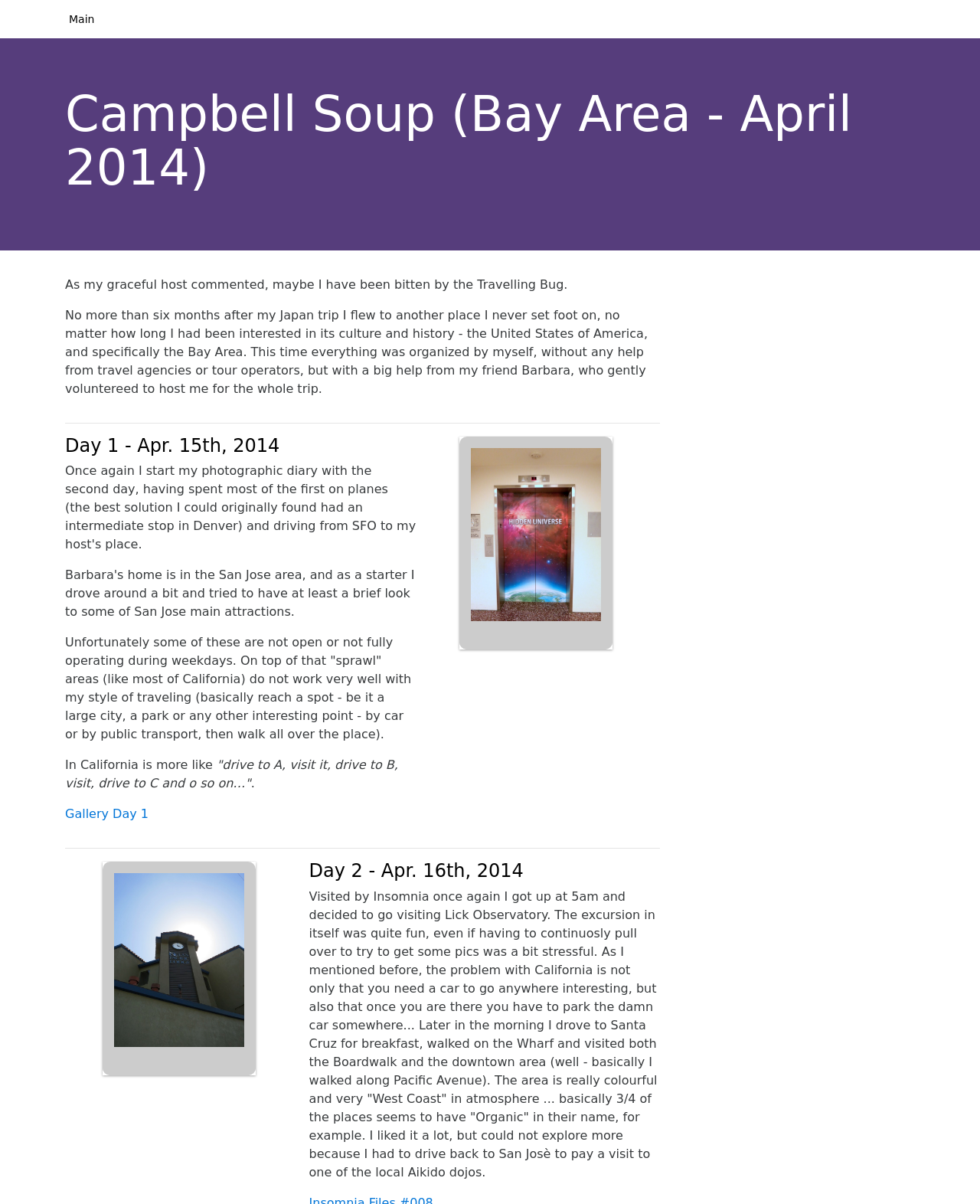Locate the bounding box coordinates of the UI element described by: "Main". Provide the coordinates as four float numbers between 0 and 1, formatted as [left, top, right, bottom].

[0.059, 0.0, 0.108, 0.032]